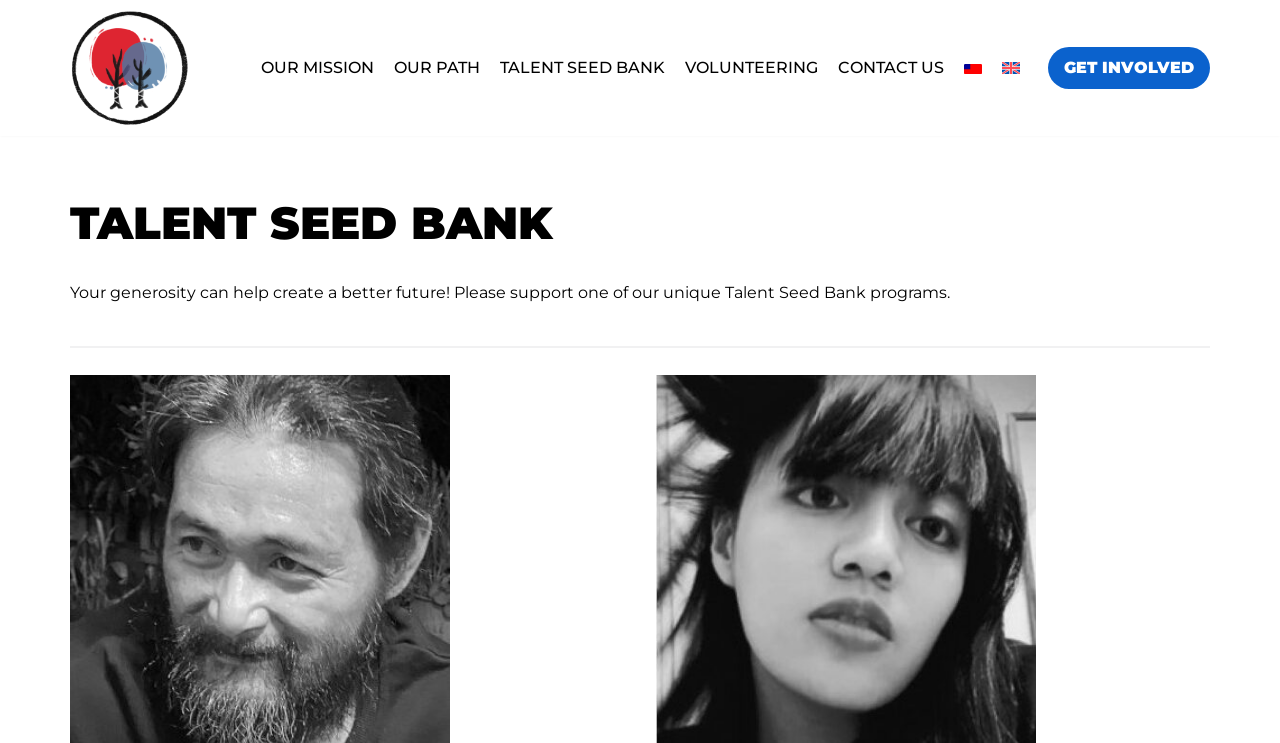Answer the question in one word or a short phrase:
What is the name of the organization?

Talent Seed Bank